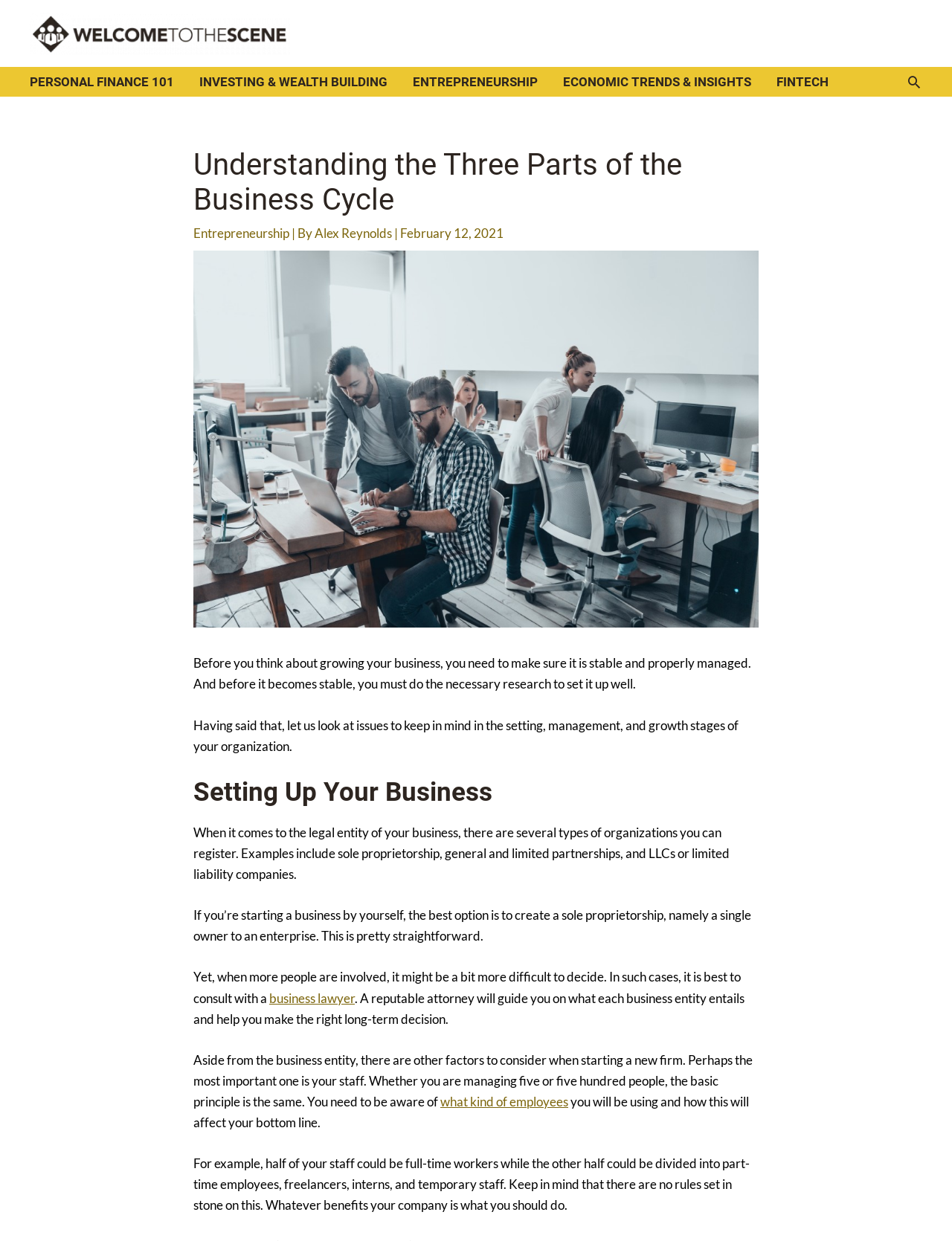Determine the bounding box coordinates of the clickable region to execute the instruction: "Read the article by Alex Reynolds". The coordinates should be four float numbers between 0 and 1, denoted as [left, top, right, bottom].

[0.33, 0.182, 0.414, 0.194]